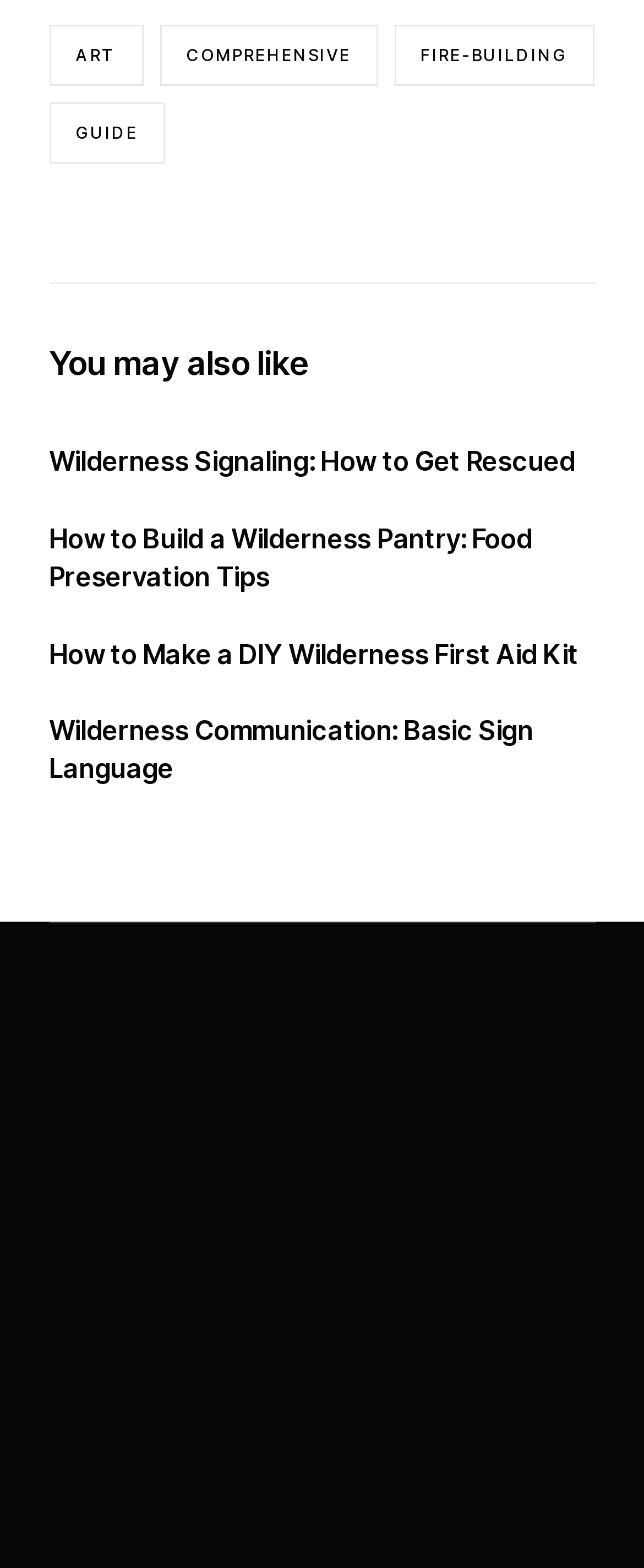Please mark the clickable region by giving the bounding box coordinates needed to complete this instruction: "read Wilderness Signaling article".

[0.076, 0.284, 0.893, 0.305]